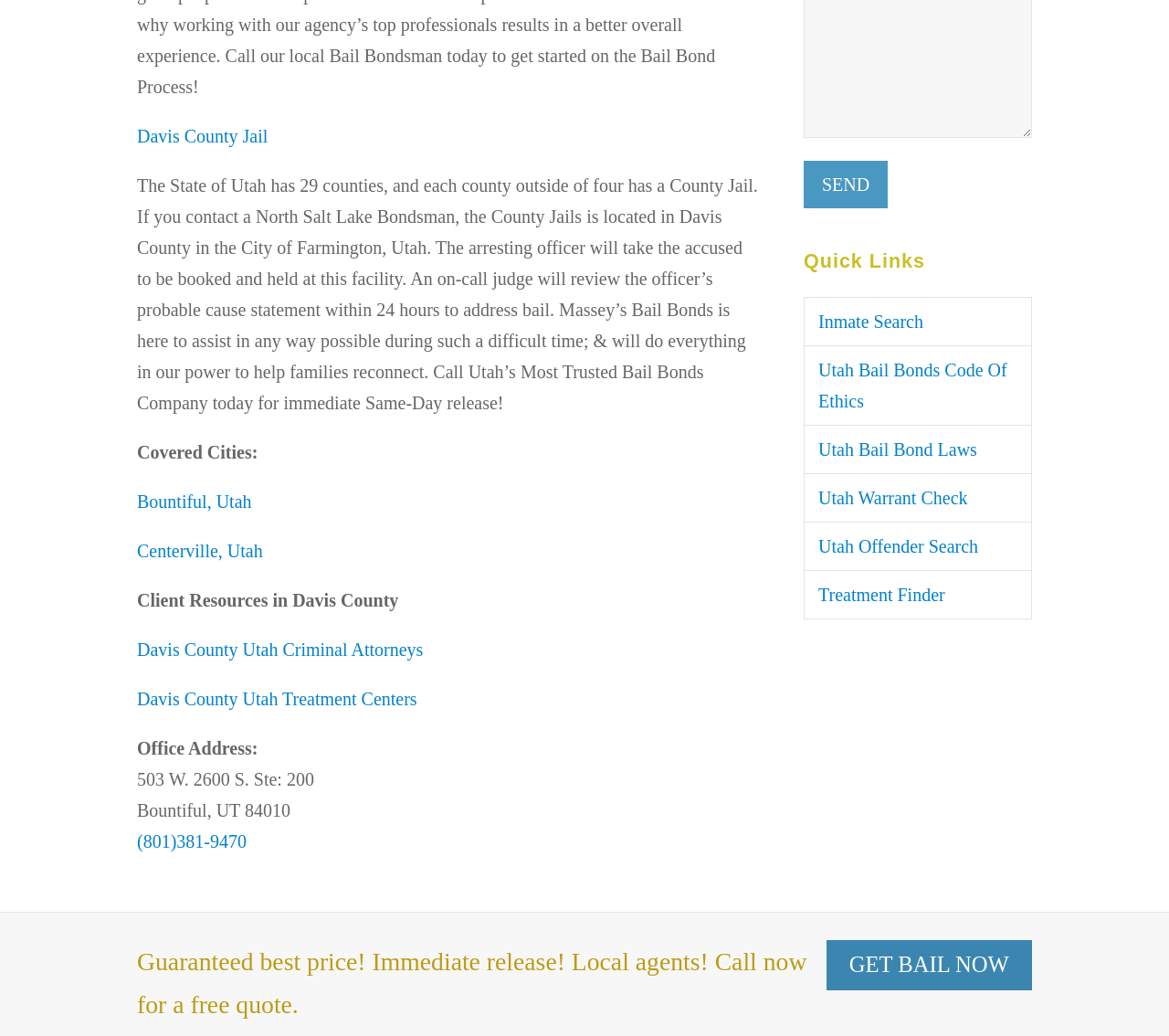How many quick links are available?
Based on the image, answer the question with as much detail as possible.

There are six quick links available, namely Inmate Search, Utah Bail Bonds Code Of Ethics, Utah Bail Bond Laws, Utah Warrant Check, Utah Offender Search, and Treatment Finder, as indicated by the links with IDs 371 to 376, respectively.